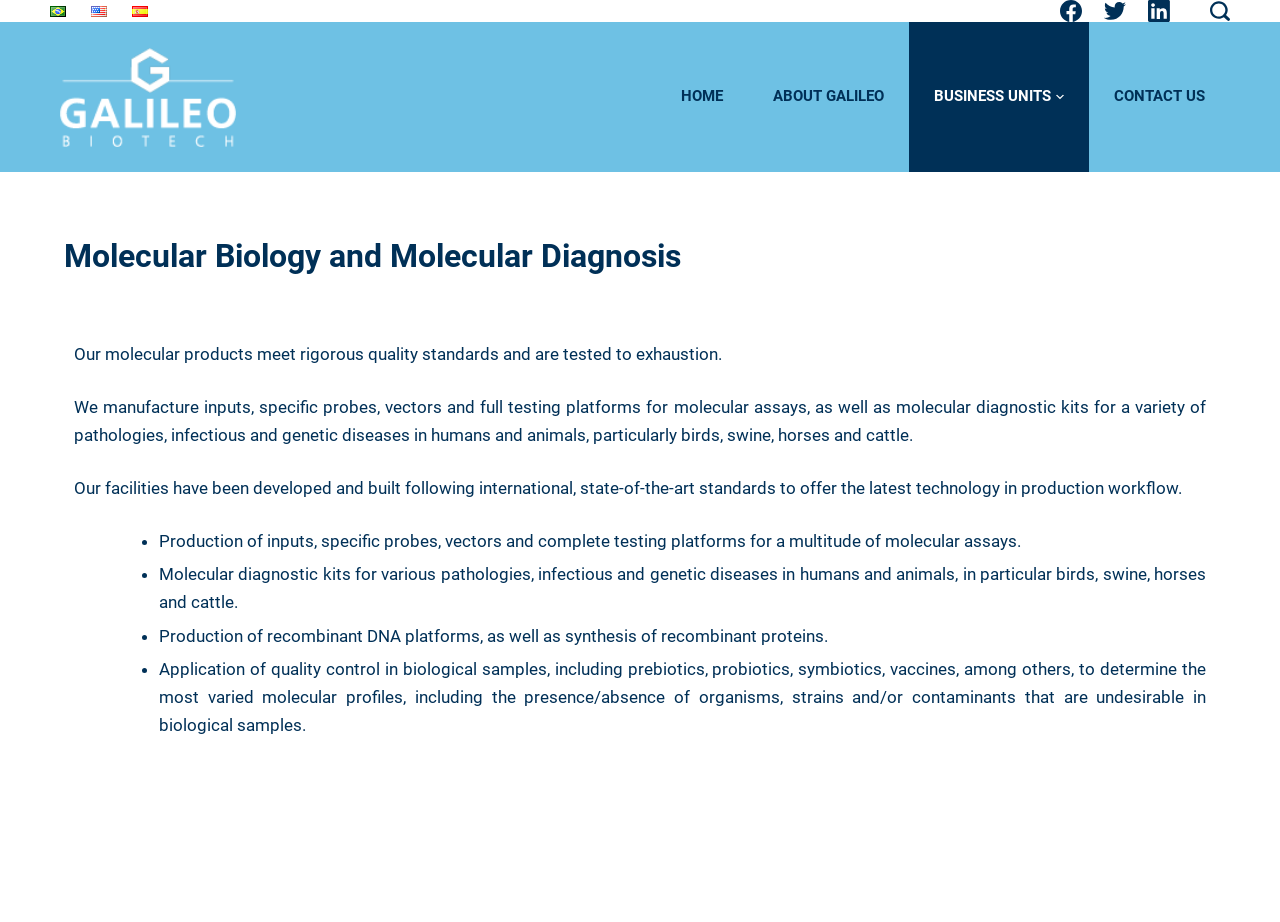Determine the bounding box coordinates for the clickable element to execute this instruction: "Contact us". Provide the coordinates as four float numbers between 0 and 1, i.e., [left, top, right, bottom].

[0.851, 0.024, 0.961, 0.187]